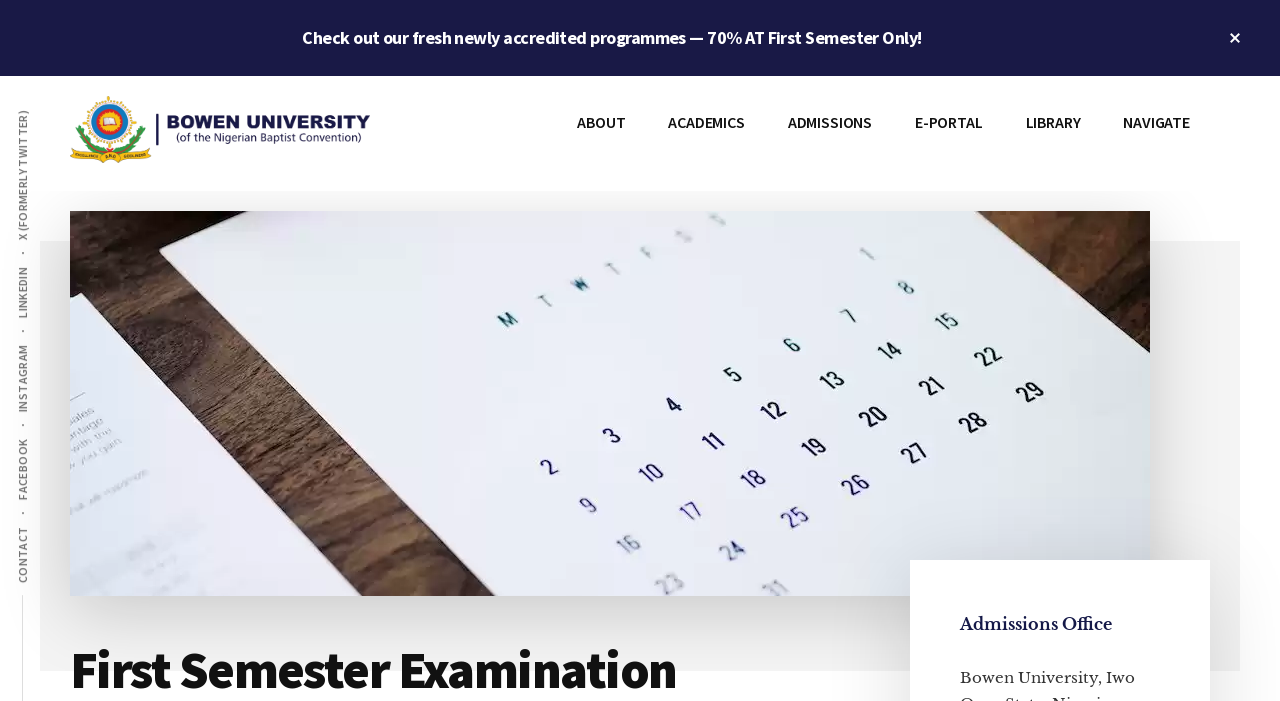What is the address of the Admissions Office?
Can you offer a detailed and complete answer to this question?

I found the answer by looking at the StaticText element with the given address, located in the 'Primary Sidebar' section.